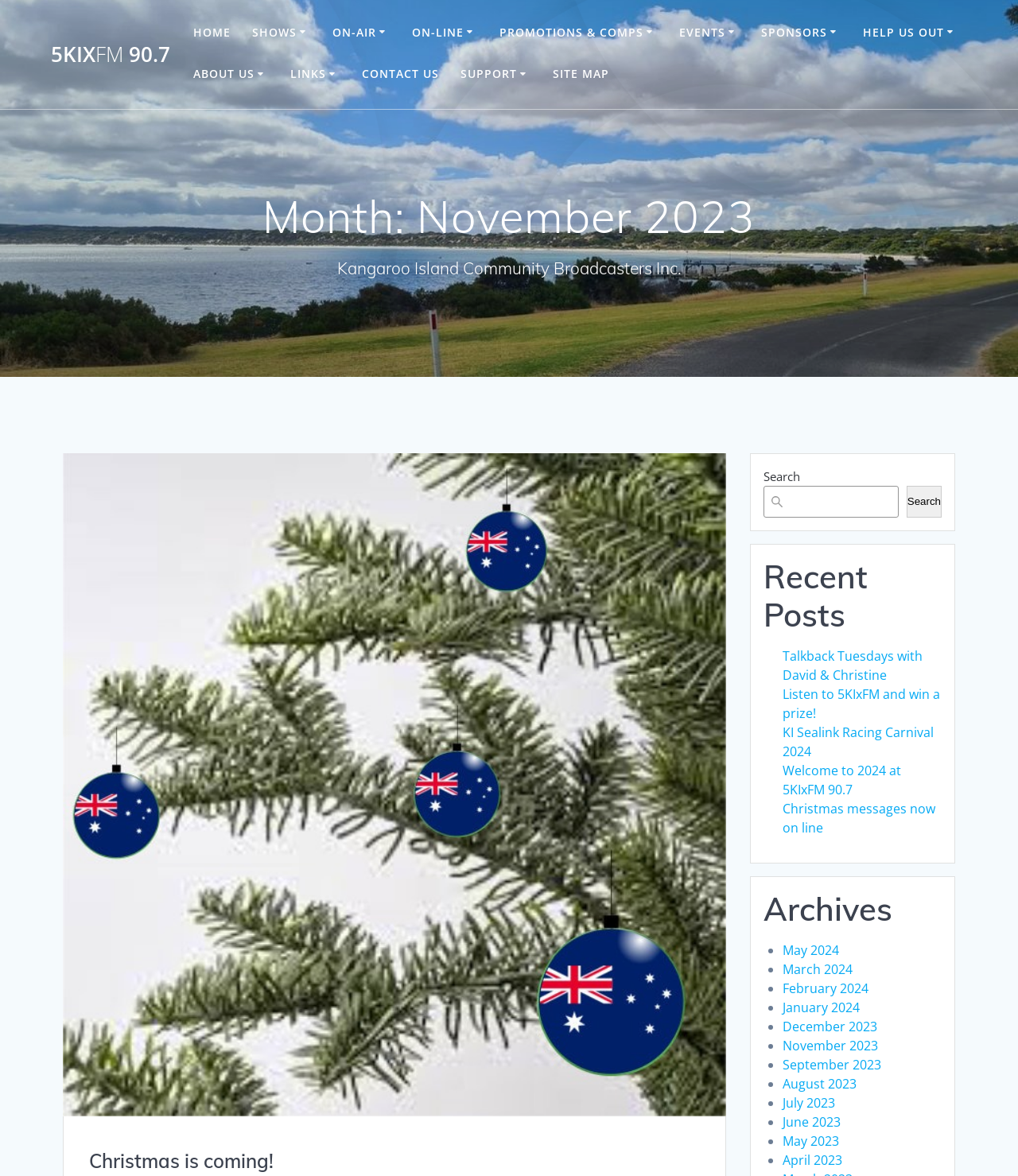Determine the bounding box coordinates of the element's region needed to click to follow the instruction: "Click on the 'HOME' link". Provide these coordinates as four float numbers between 0 and 1, formatted as [left, top, right, bottom].

[0.19, 0.02, 0.226, 0.037]